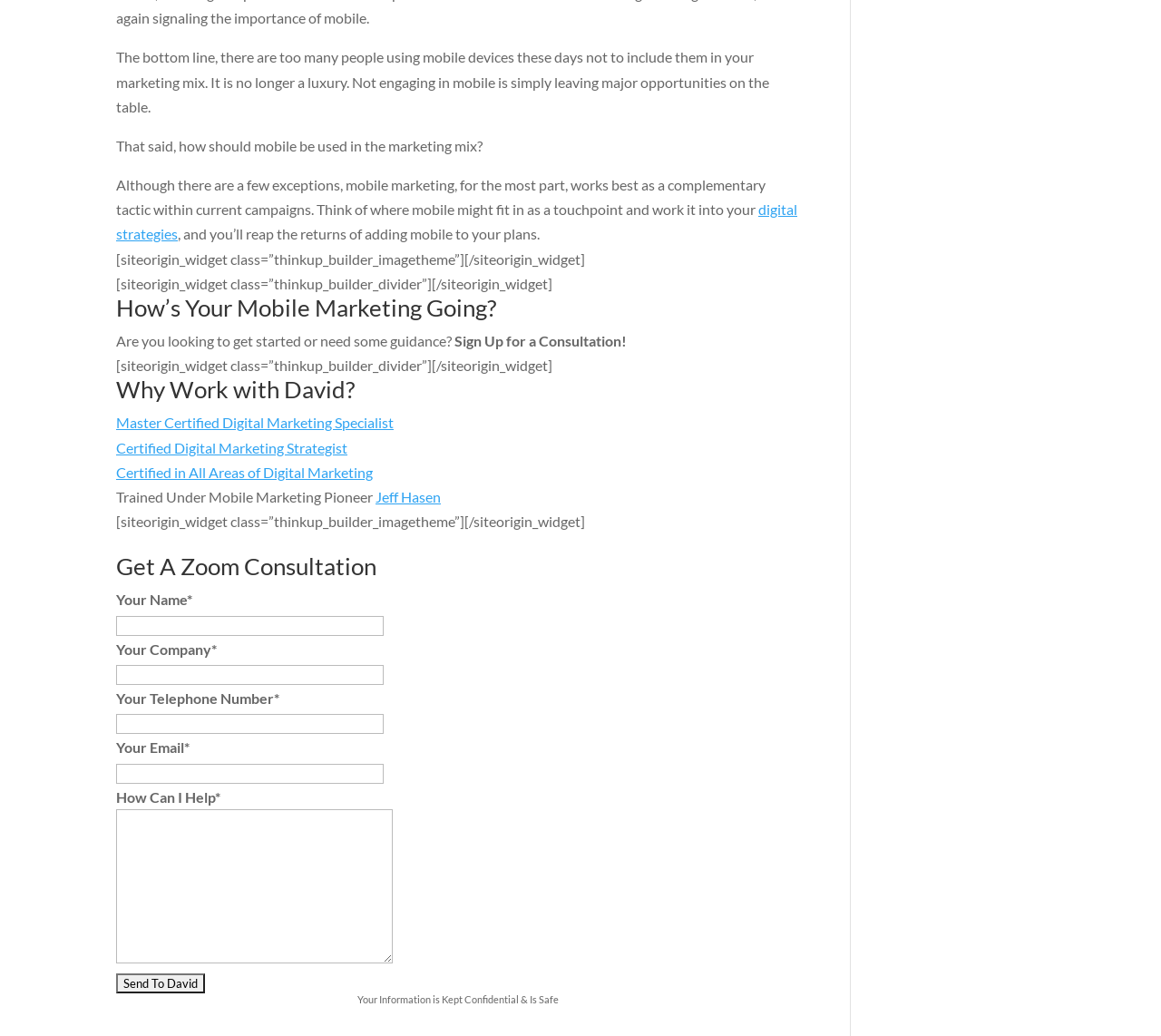Answer this question in one word or a short phrase: What is the call-to-action button on the form?

Send To David